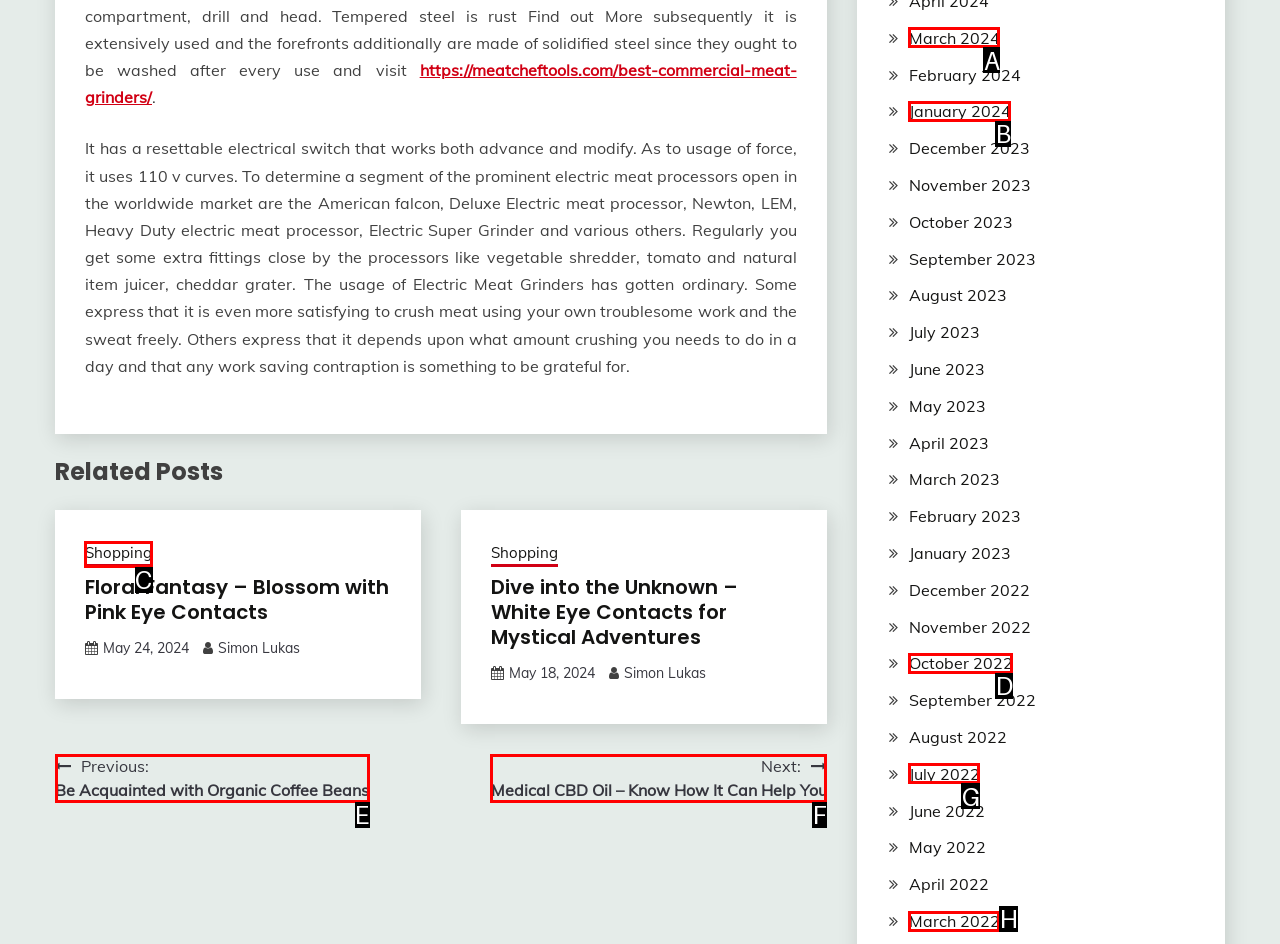Select the appropriate HTML element to click for the following task: Visit the 'Shopping' page
Answer with the letter of the selected option from the given choices directly.

C